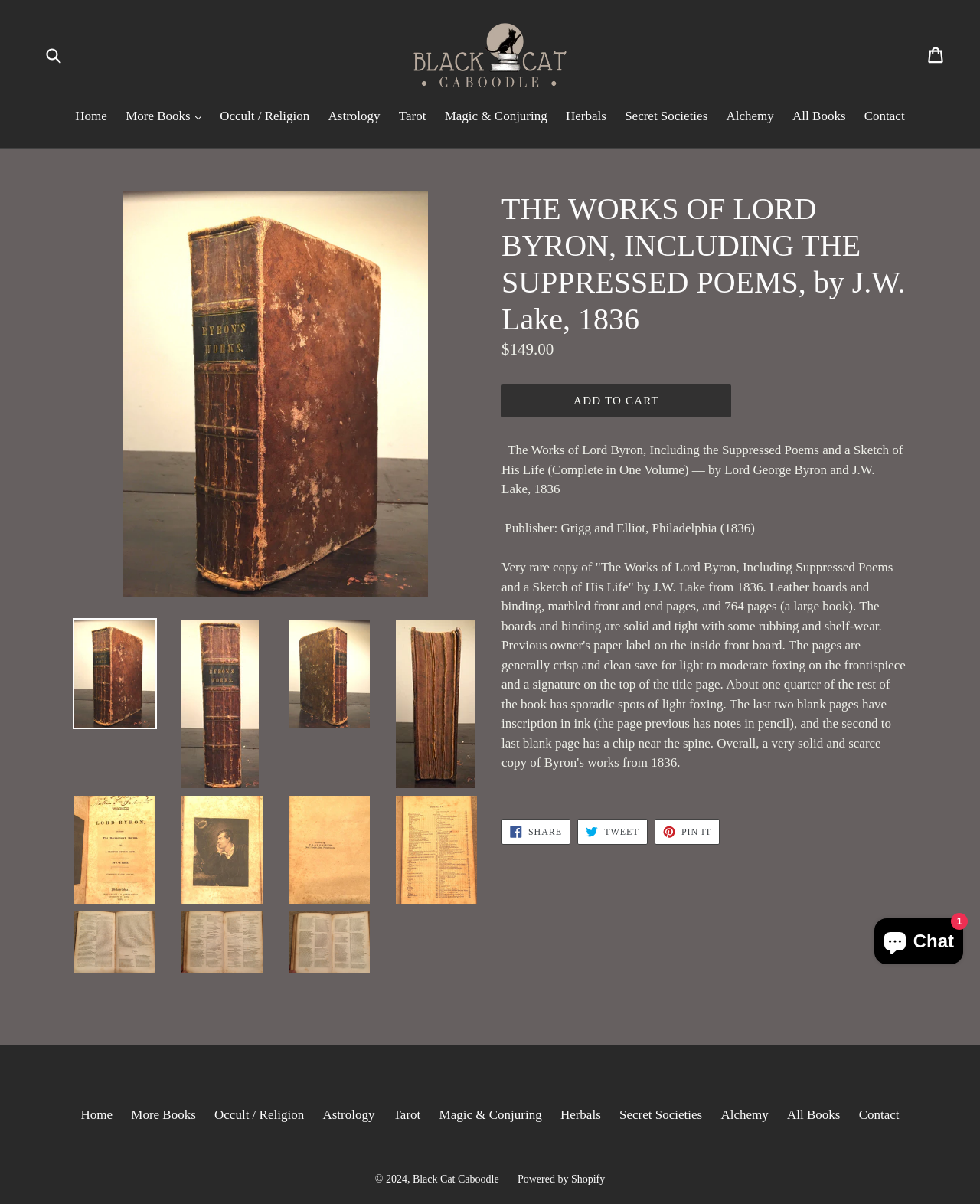Determine the bounding box coordinates of the UI element described below. Use the format (top-left x, top-left y, bottom-right x, bottom-right y) with floating point numbers between 0 and 1: Occult / Religion

[0.219, 0.92, 0.31, 0.932]